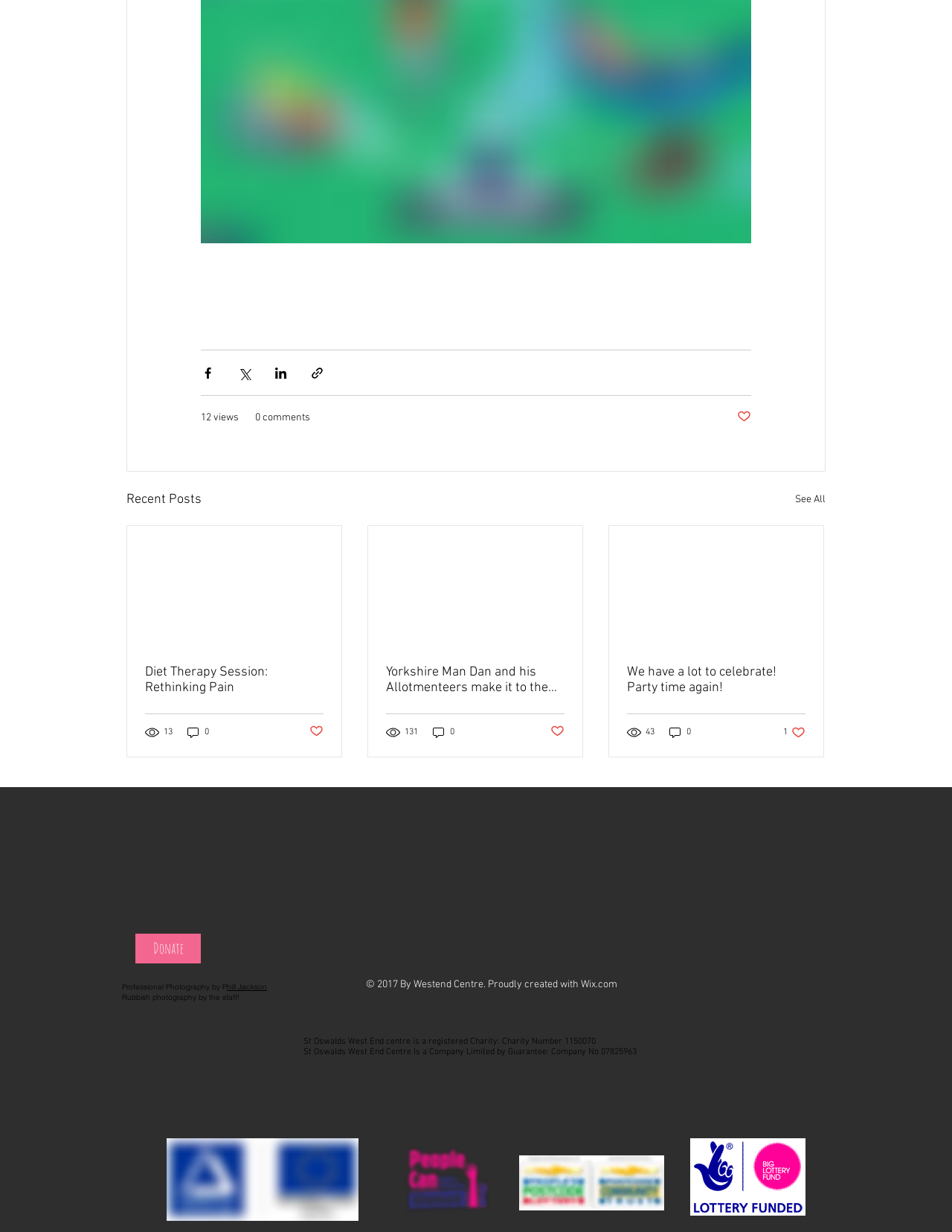Please identify the bounding box coordinates of the element I need to click to follow this instruction: "Donate".

[0.142, 0.758, 0.211, 0.782]